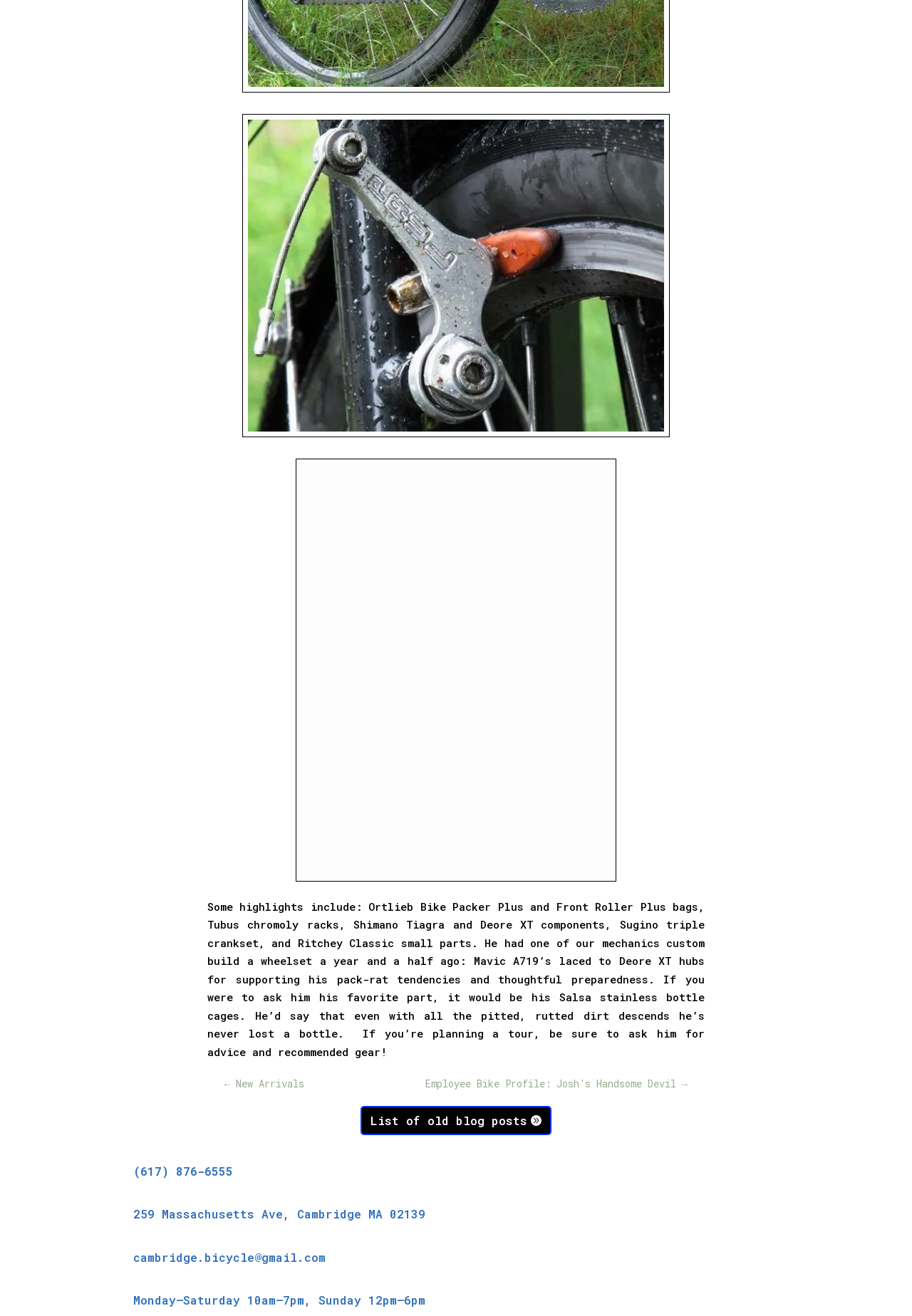Please specify the bounding box coordinates in the format (top-left x, top-left y, bottom-right x, bottom-right y), with all values as floating point numbers between 0 and 1. Identify the bounding box of the UI element described by: blog

None